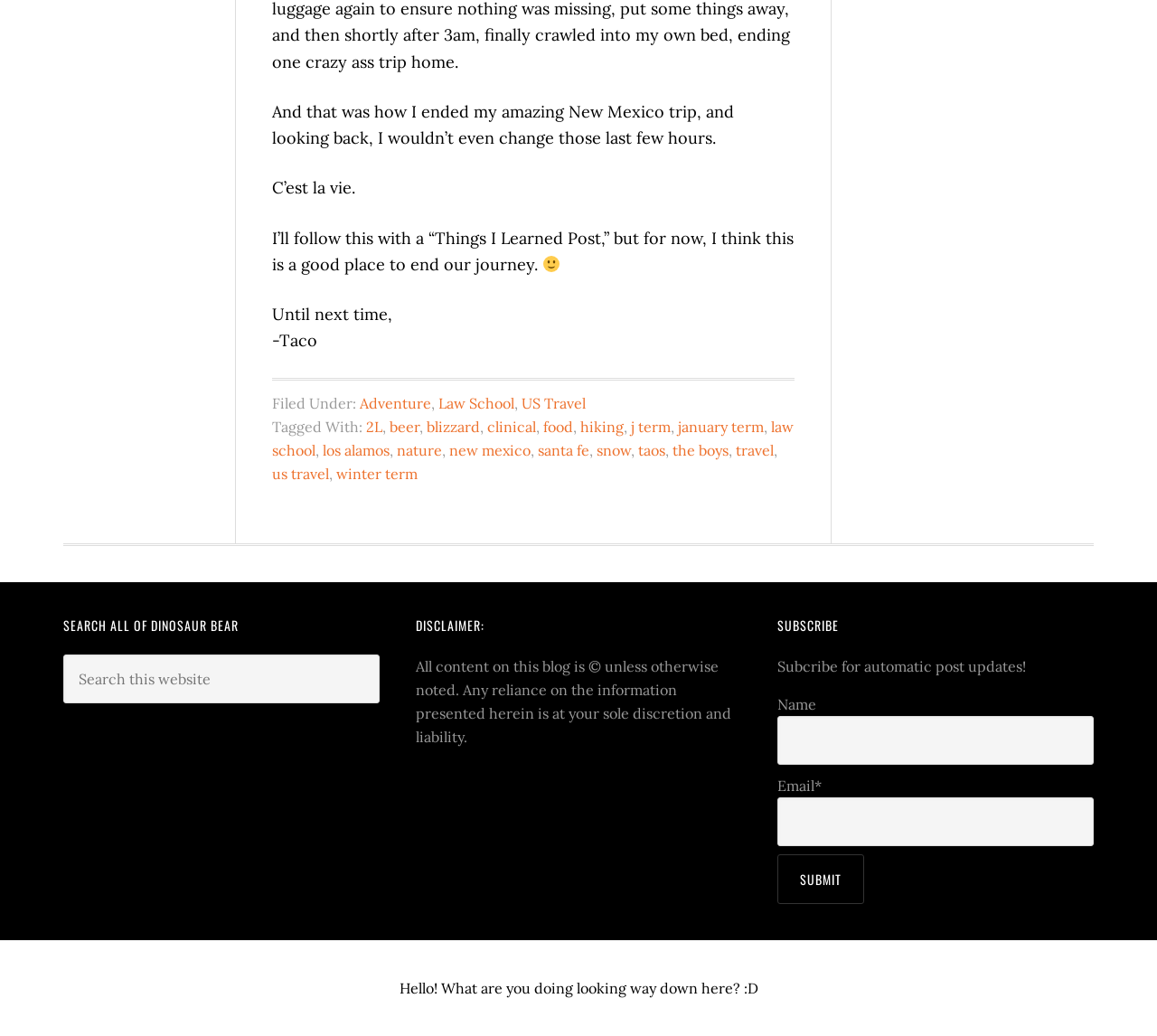For the given element description food, determine the bounding box coordinates of the UI element. The coordinates should follow the format (top-left x, top-left y, bottom-right x, bottom-right y) and be within the range of 0 to 1.

[0.47, 0.403, 0.495, 0.42]